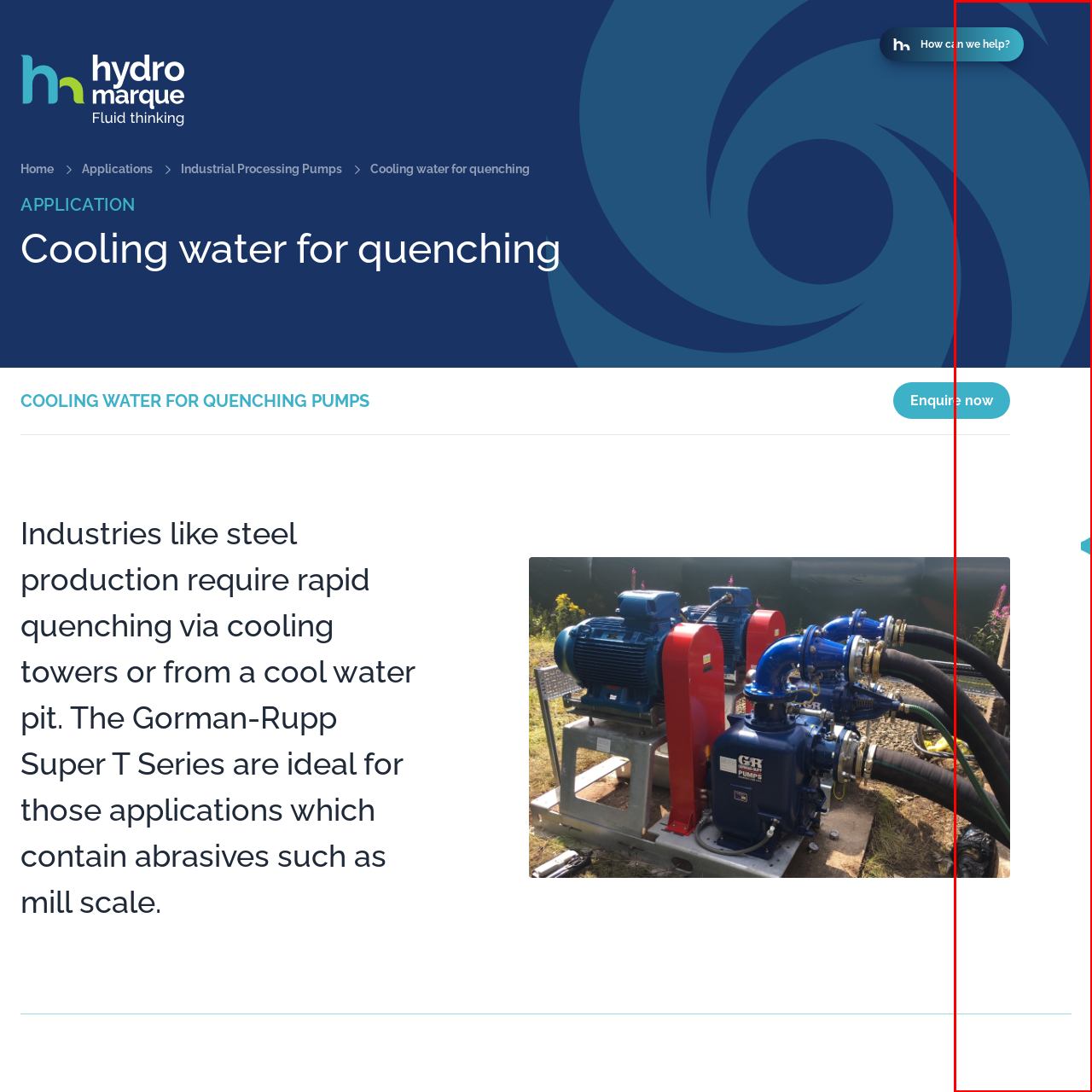Focus on the portion of the image highlighted in red and deliver a detailed explanation for the following question: What is the purpose of the vibrant green and yellow markings on some pipes?

The caption states that the pipes with vibrant green and yellow markings are 'designed to withstand harsh conditions typically found in industrial settings', implying that the markings serve a functional purpose in enabling the pipes to operate effectively in such environments.